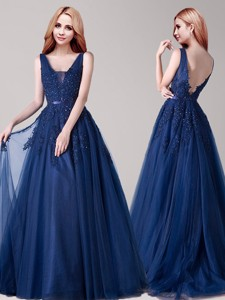Describe all the aspects of the image extensively.

This elegant navy blue prom dress features a stunning design that combines sophistication and allure. The dress has a beautiful fitted bodice adorned with intricate beadwork and lace detailing, which highlights the wearer's silhouette gracefully. The flowing skirt cascades to the floor, made of lightweight tulle that adds a dreamy quality, perfect for twirling on the dance floor. The back of the dress showcases a daring open design, enhancing the overall charm and leaving a memorable impression from every angle. This gown is ideal for anyone seeking to make a statement at a special event.